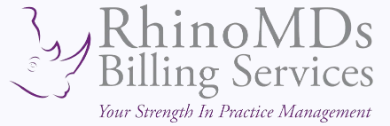Explain the contents of the image with as much detail as possible.

The image features the logo of RhinoMDs Billing Services, prominently displaying the name "RhinoMDs" in a stylish font alongside a graphic representation of a rhinoceros, symbolizing strength and resilience in practice management. Below the company name, the tagline "Your Strength In Practice Management" emphasizes their commitment to supporting healthcare providers in financial efficiency and operational excellence. This visual representation reflects the company’s dedication to enhancing medical practices through expert billing solutions and comprehensive services, aiming to empower providers in delivering exceptional patient care while maintaining robust financial health.